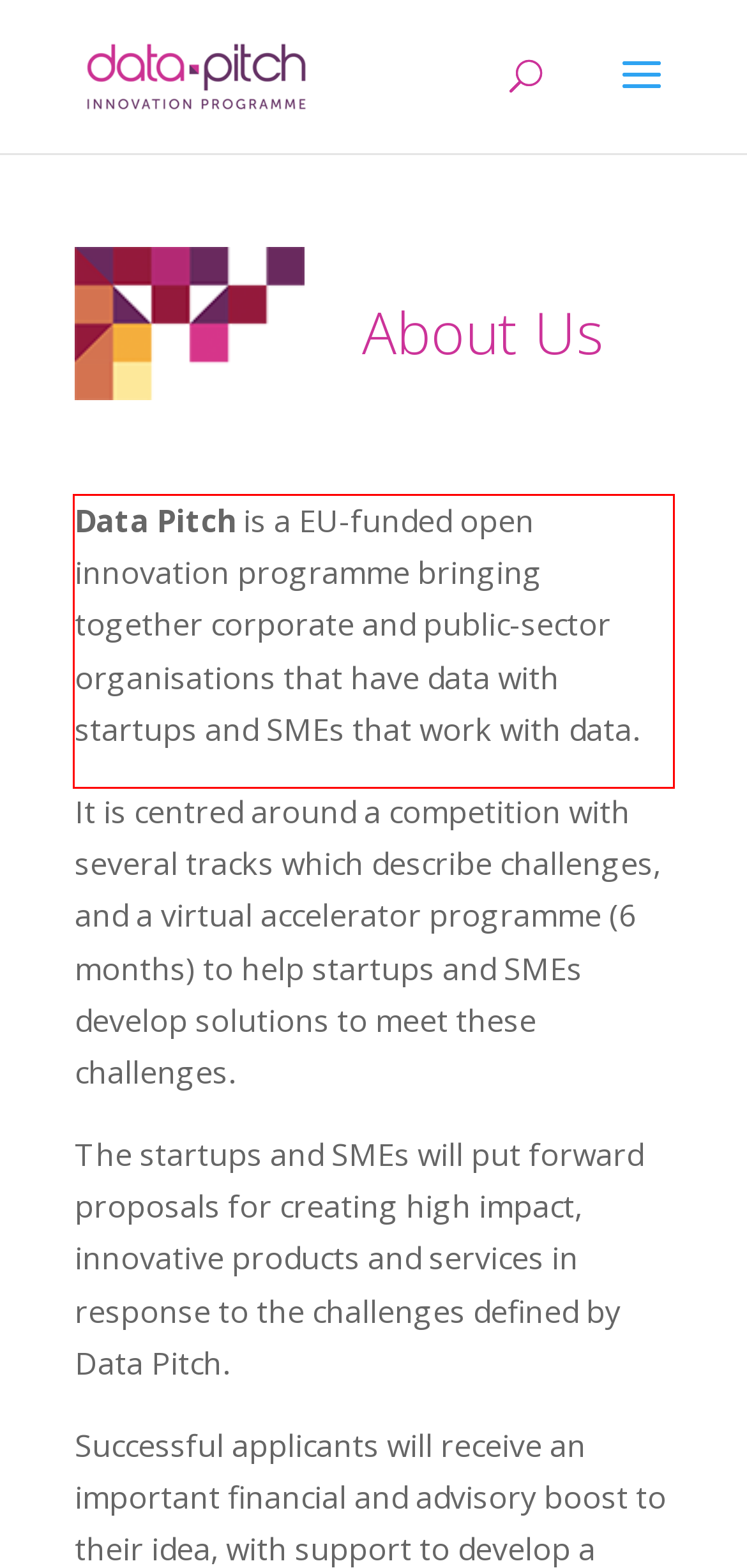The screenshot provided shows a webpage with a red bounding box. Apply OCR to the text within this red bounding box and provide the extracted content.

Data Pitch is a EU-funded open innovation programme bringing together corporate and public-sector organisations that have data with startups and SMEs that work with data.